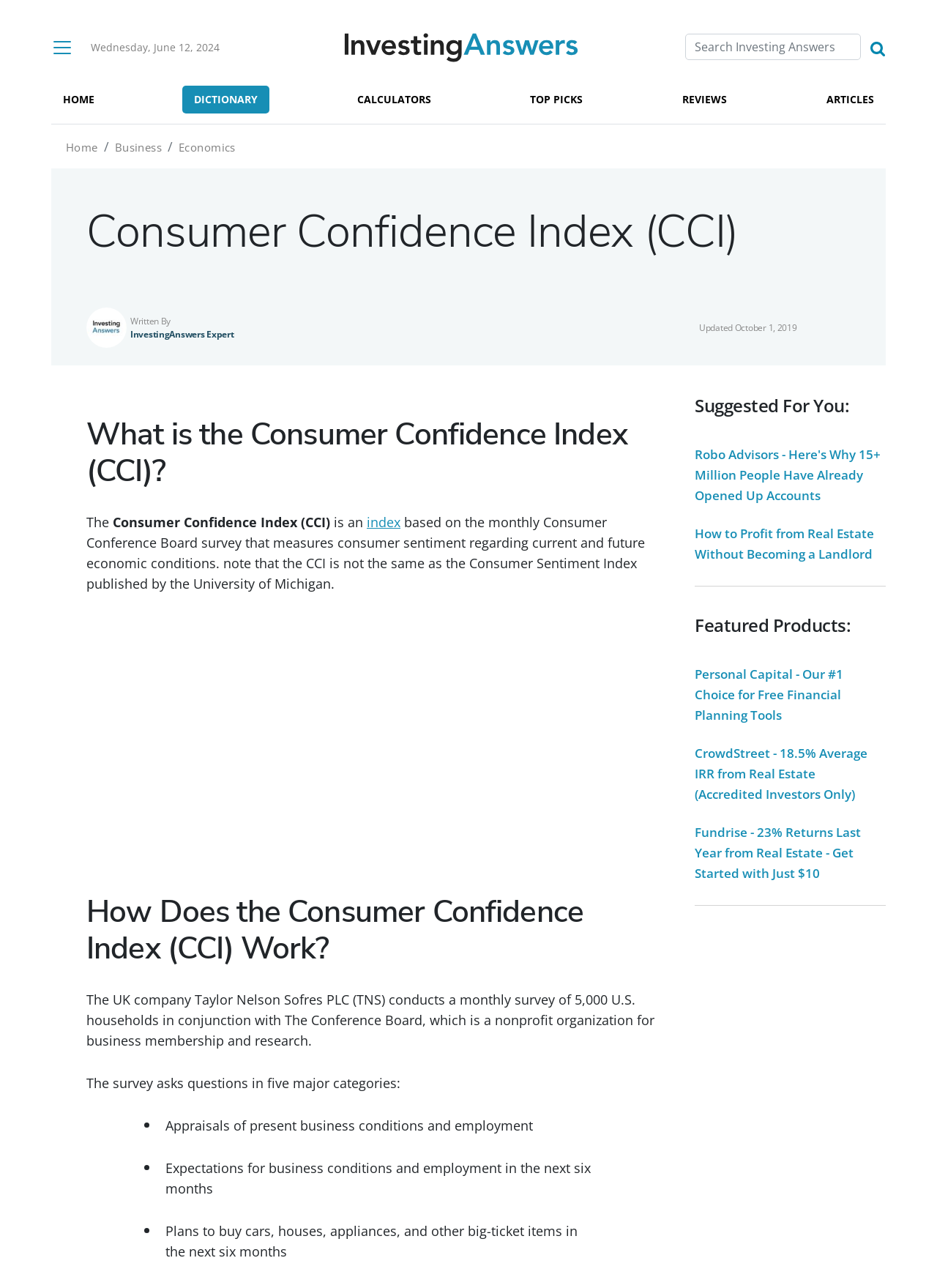Use a single word or phrase to answer the question:
What is the name of the organization that publishes the CCI?

The Conference Board